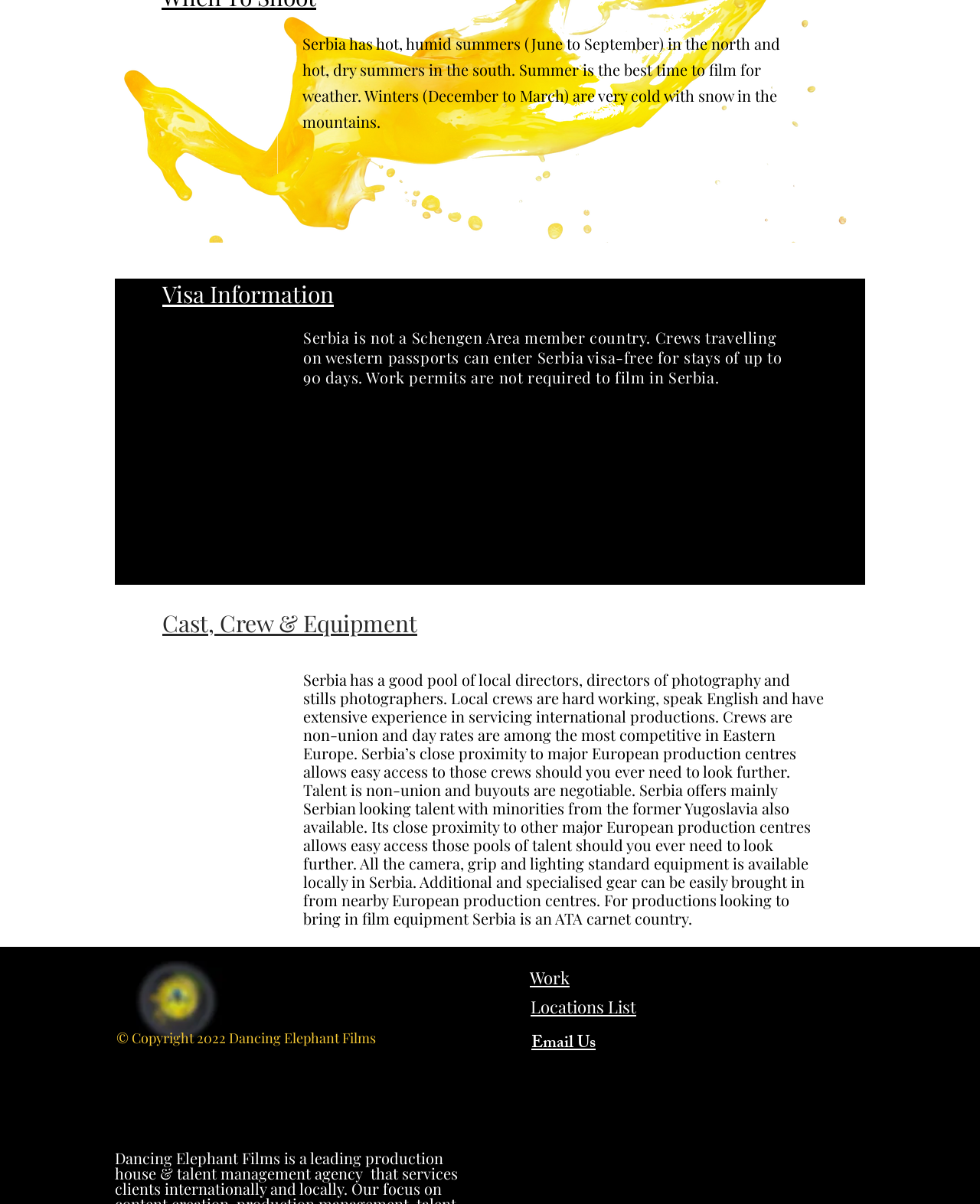Give a one-word or one-phrase response to the question:
What type of talent is available in Serbia?

Serbian looking talent